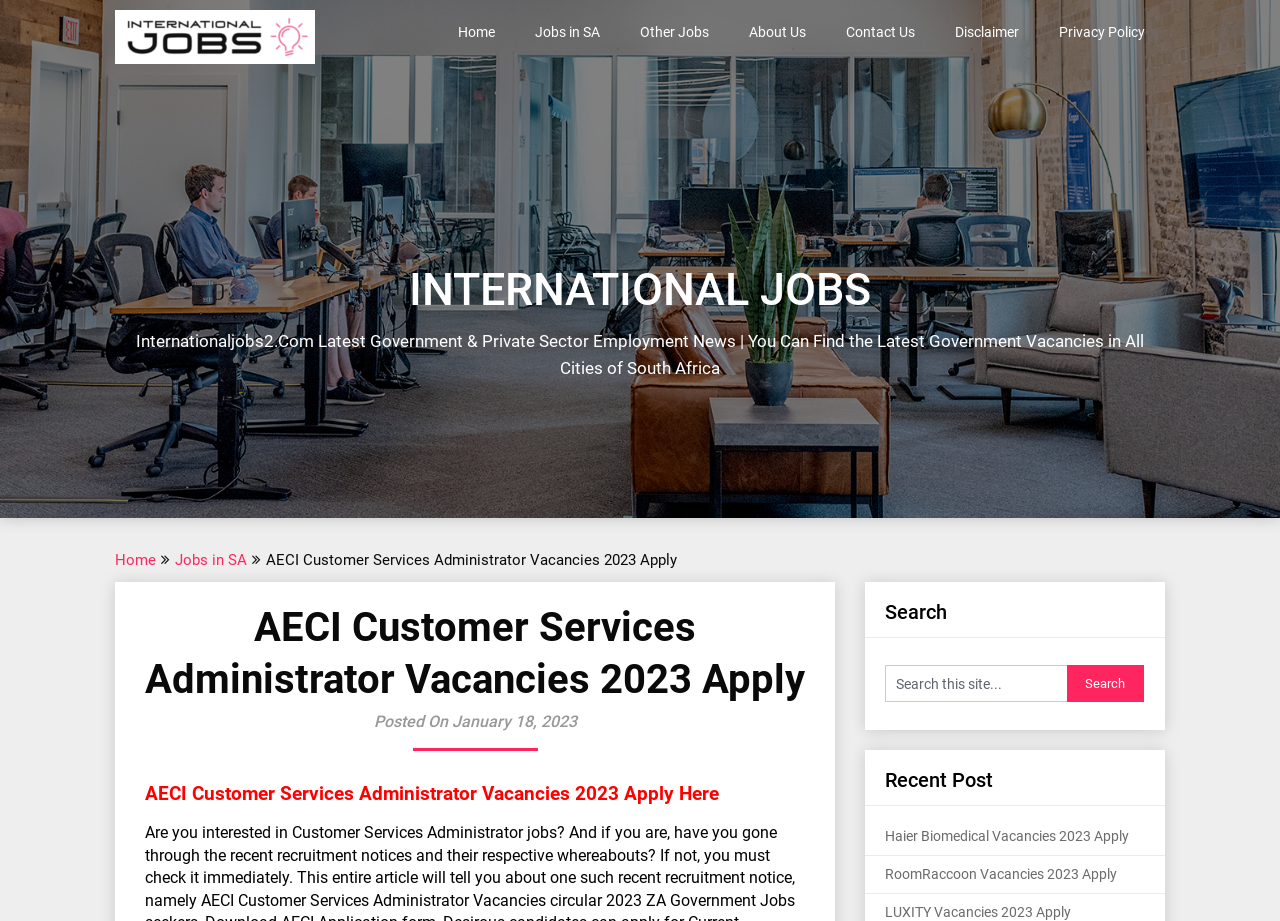What is the job title mentioned in the main heading?
Use the screenshot to answer the question with a single word or phrase.

Customer Services Administrator